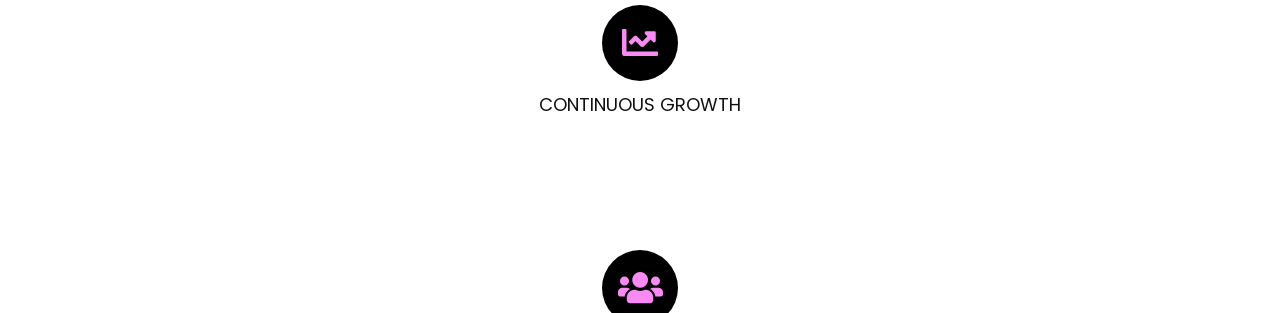Give a concise answer using only one word or phrase for this question:
How many phone numbers are listed on the webpage?

2